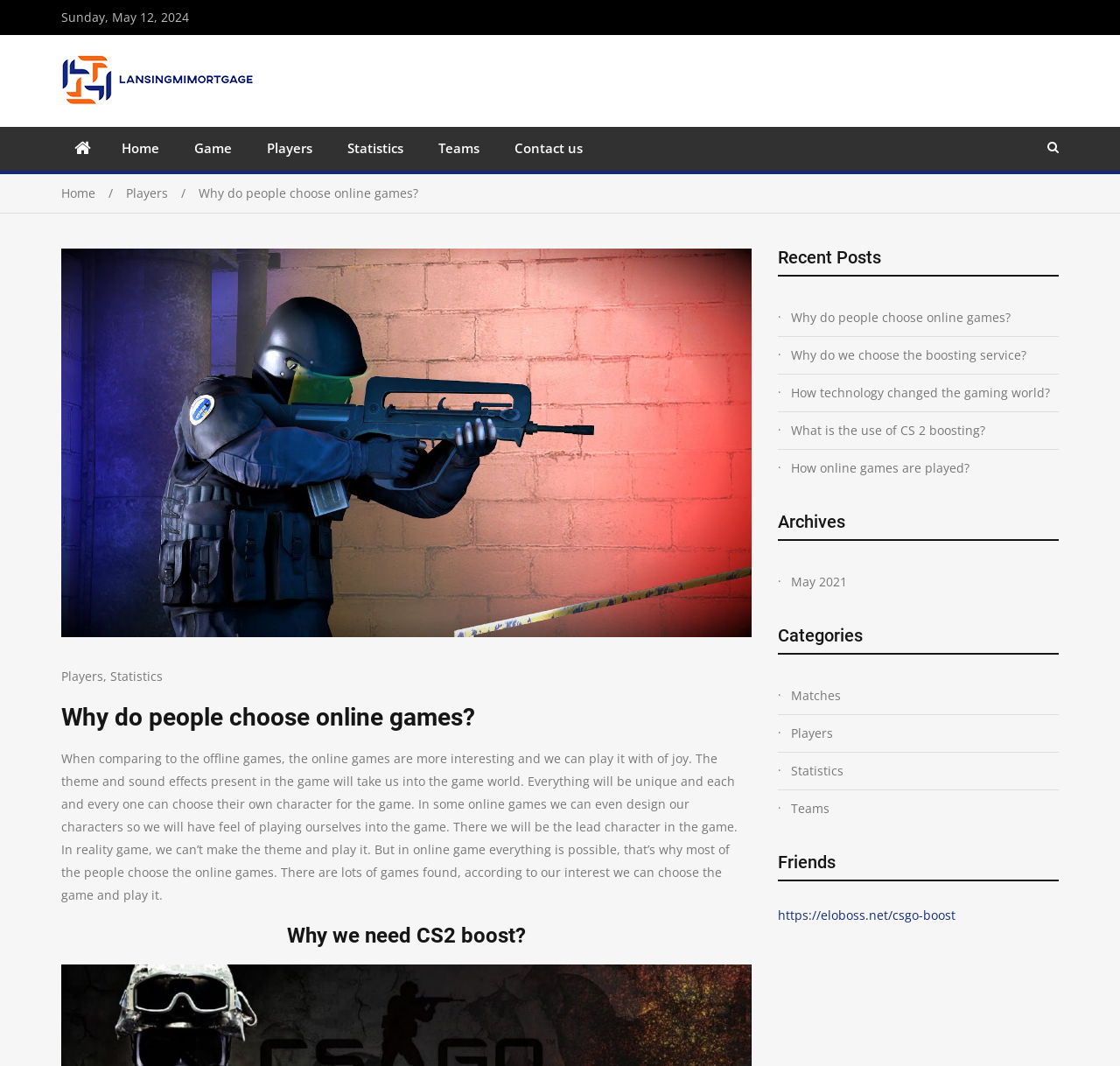Produce an extensive caption that describes everything on the webpage.

The webpage is about online games, specifically discussing why people choose online games over offline games. At the top left of the page, there is a date "Sunday, May 12, 2024" and a logo of "lansingmimortgage" with a link to the website. Below the logo, there is a navigation menu with links to "Home", "Game", "Players", "Statistics", "Teams", and "Contact us".

On the top right of the page, there is a breadcrumbs navigation menu showing the current page's path, which is "Home > Players > Why do people choose online games?". Below the breadcrumbs, there is a main heading "Why do people choose online games?" followed by a long paragraph of text explaining the advantages of online games, such as their unique themes and sound effects, the ability to design one's own character, and the possibility of playing as the lead character.

Below the main text, there are four sections: "Recent Posts", "Archives", "Categories", and "Friends". The "Recent Posts" section lists five links to recent articles, including the current page. The "Archives" section has a single link to "May 2021". The "Categories" section lists five links to different categories, including "Matches", "Players", "Statistics", and "Teams". The "Friends" section has a single link to an external website "https://eloboss.net/csgo-boost".